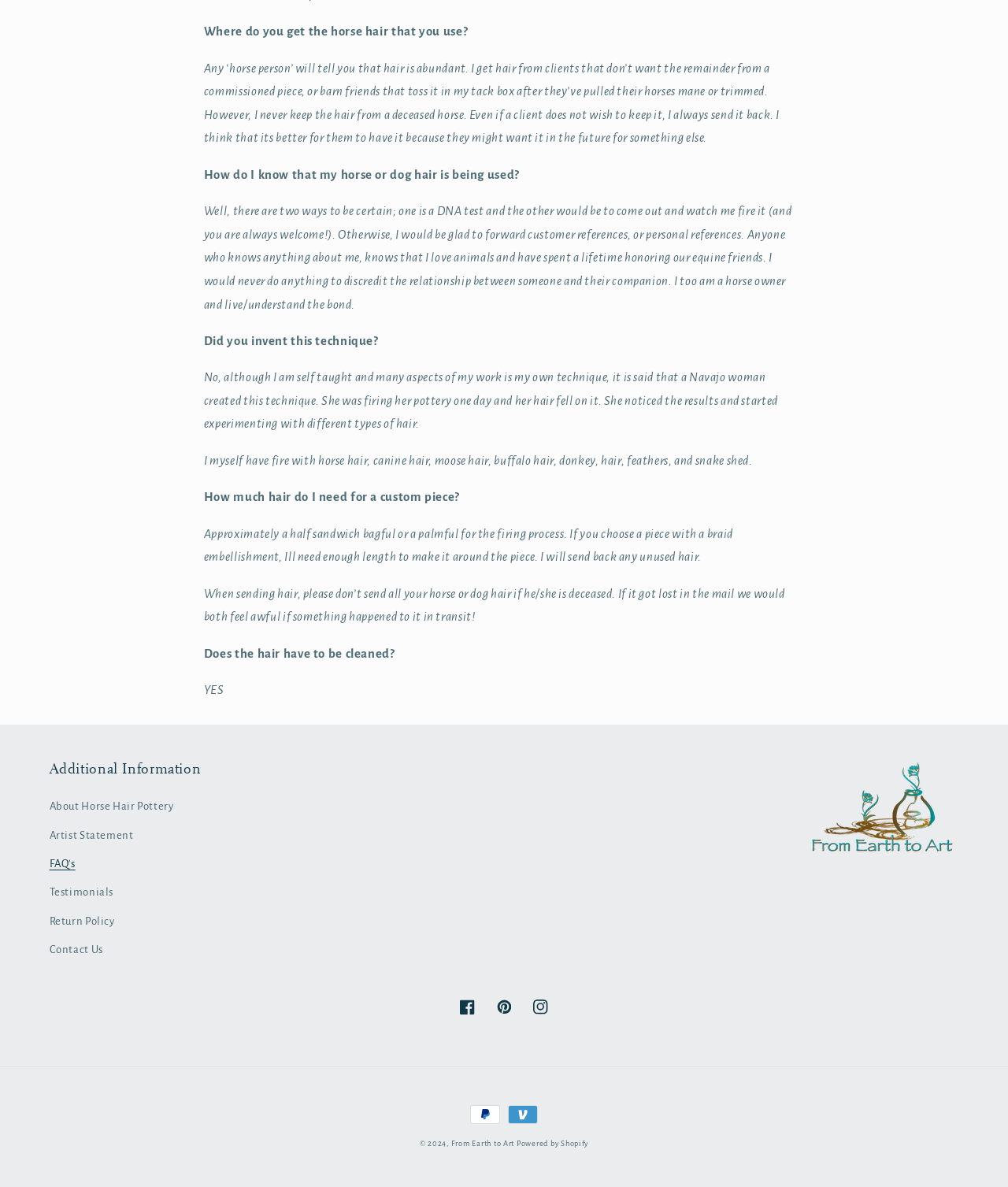Identify the bounding box coordinates of the specific part of the webpage to click to complete this instruction: "Click on 'About Horse Hair Pottery'".

[0.049, 0.671, 0.172, 0.692]